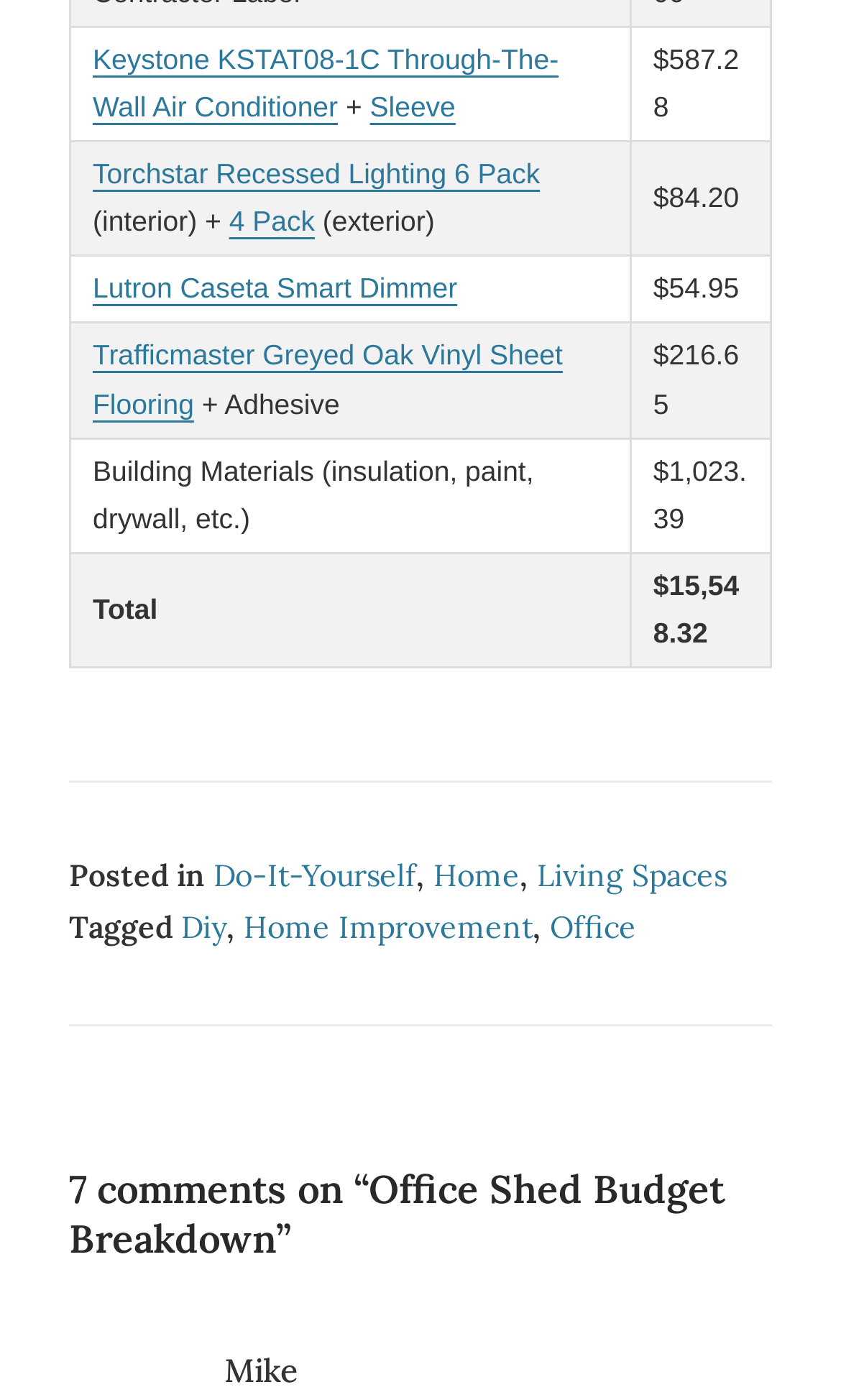What is the total cost?
Please respond to the question with as much detail as possible.

I found the gridcell element with the text 'Total' and the corresponding price element next to it, which is '$15,548.32'.